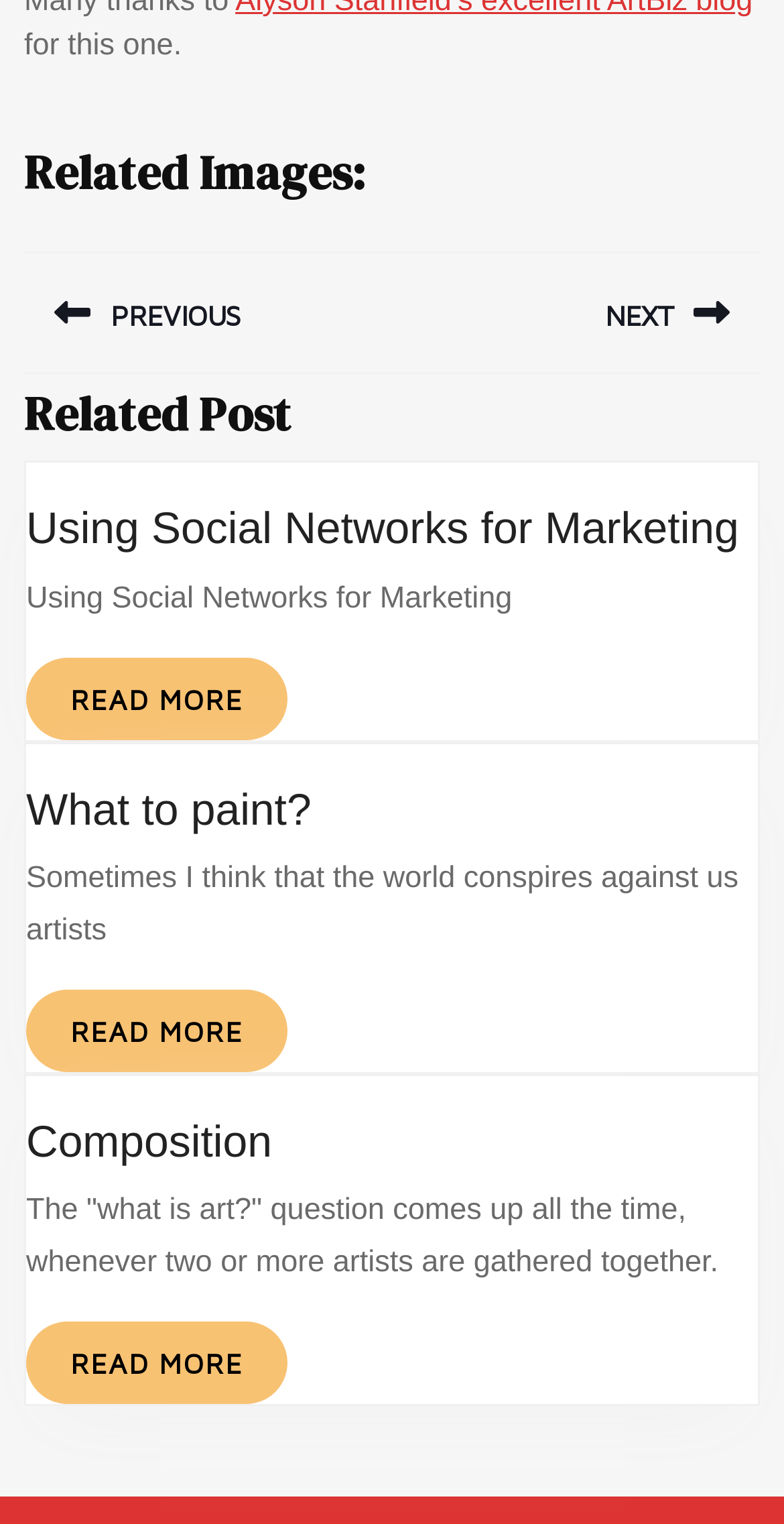Please determine the bounding box coordinates of the element's region to click for the following instruction: "Read more about What to paint?".

[0.033, 0.649, 0.367, 0.703]